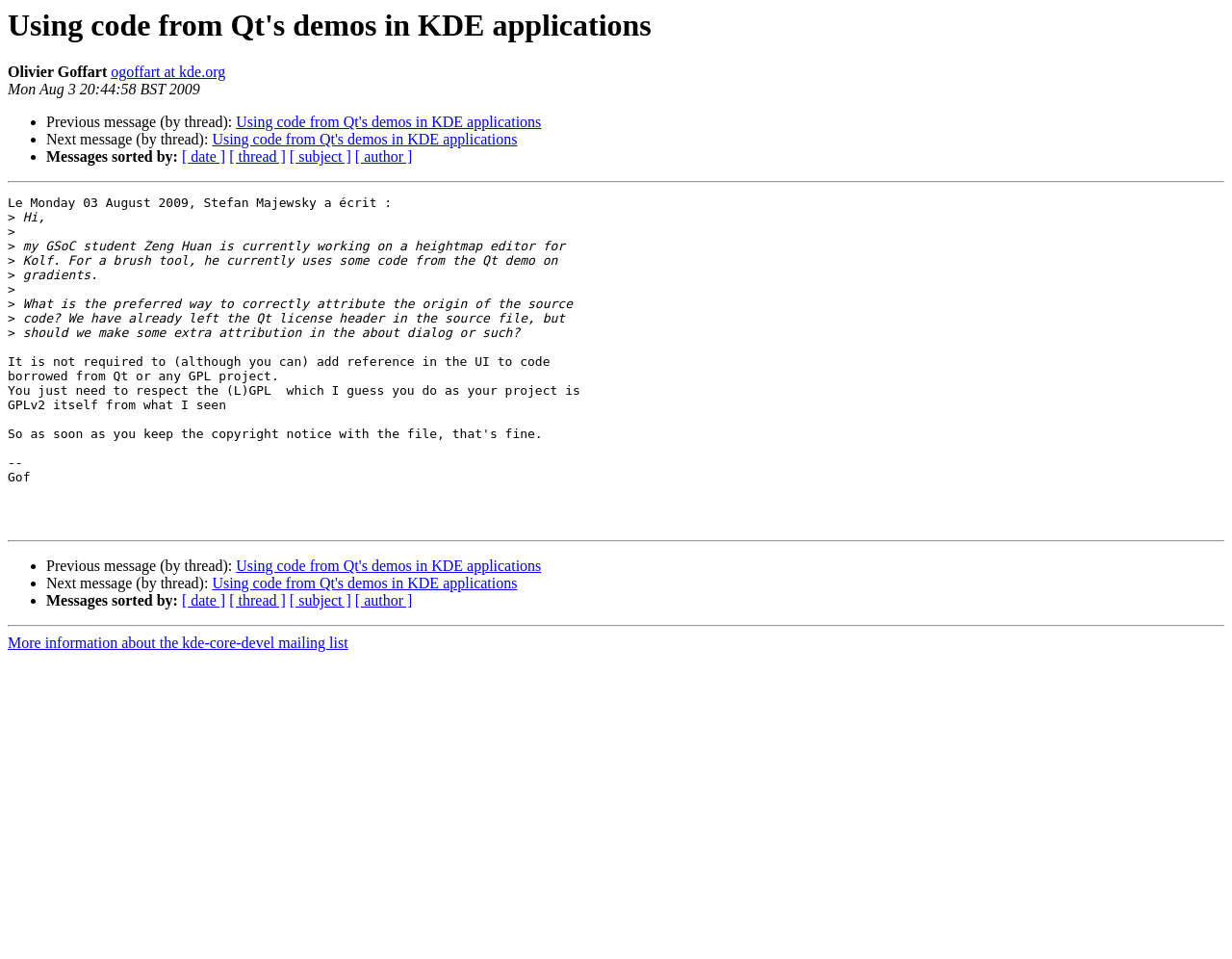Respond to the following question using a concise word or phrase: 
Who is the author of the message?

Stefan Majewsky